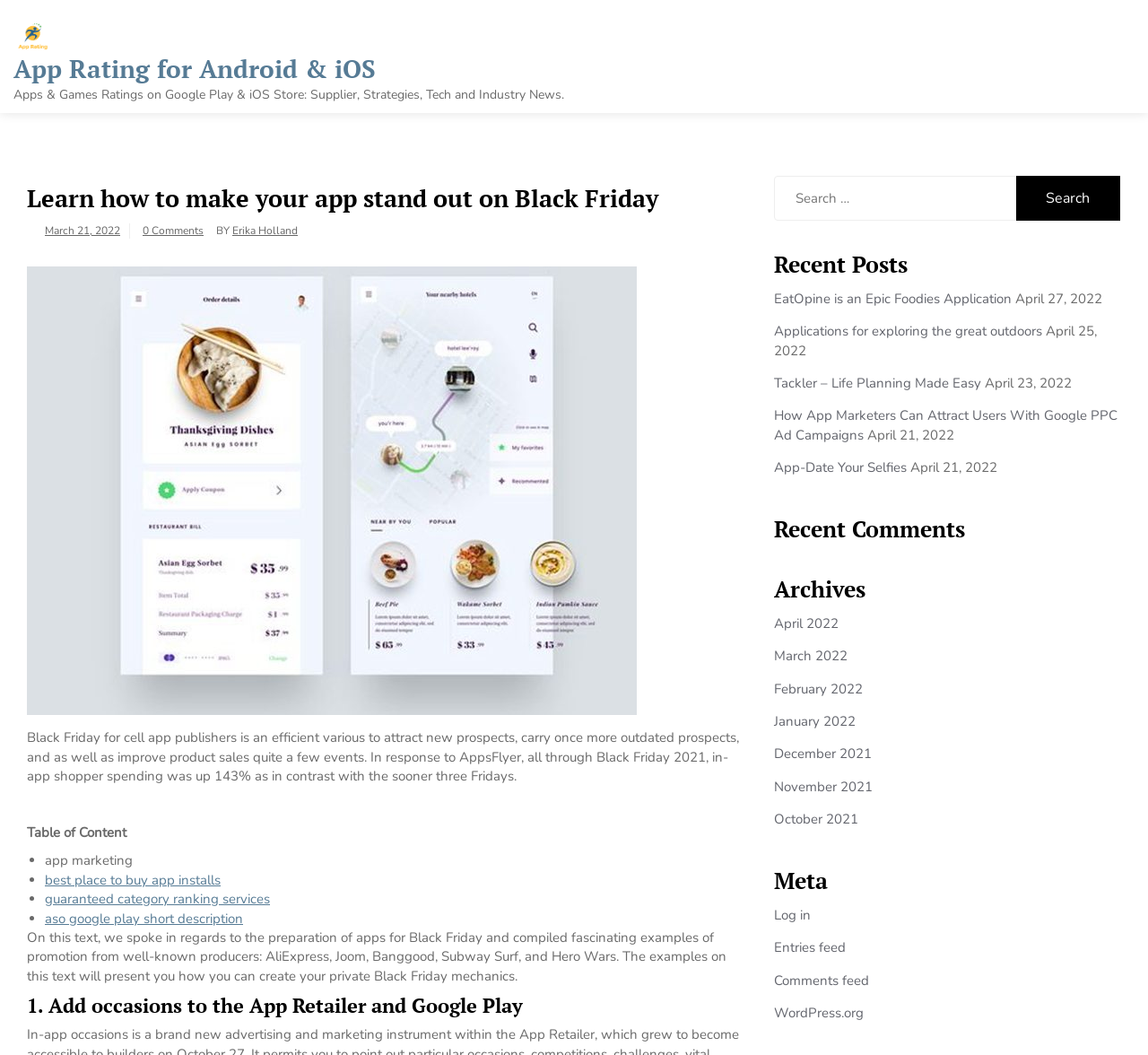Locate the bounding box coordinates for the element described below: "guaranteed category ranking services". The coordinates must be four float values between 0 and 1, formatted as [left, top, right, bottom].

[0.039, 0.844, 0.235, 0.861]